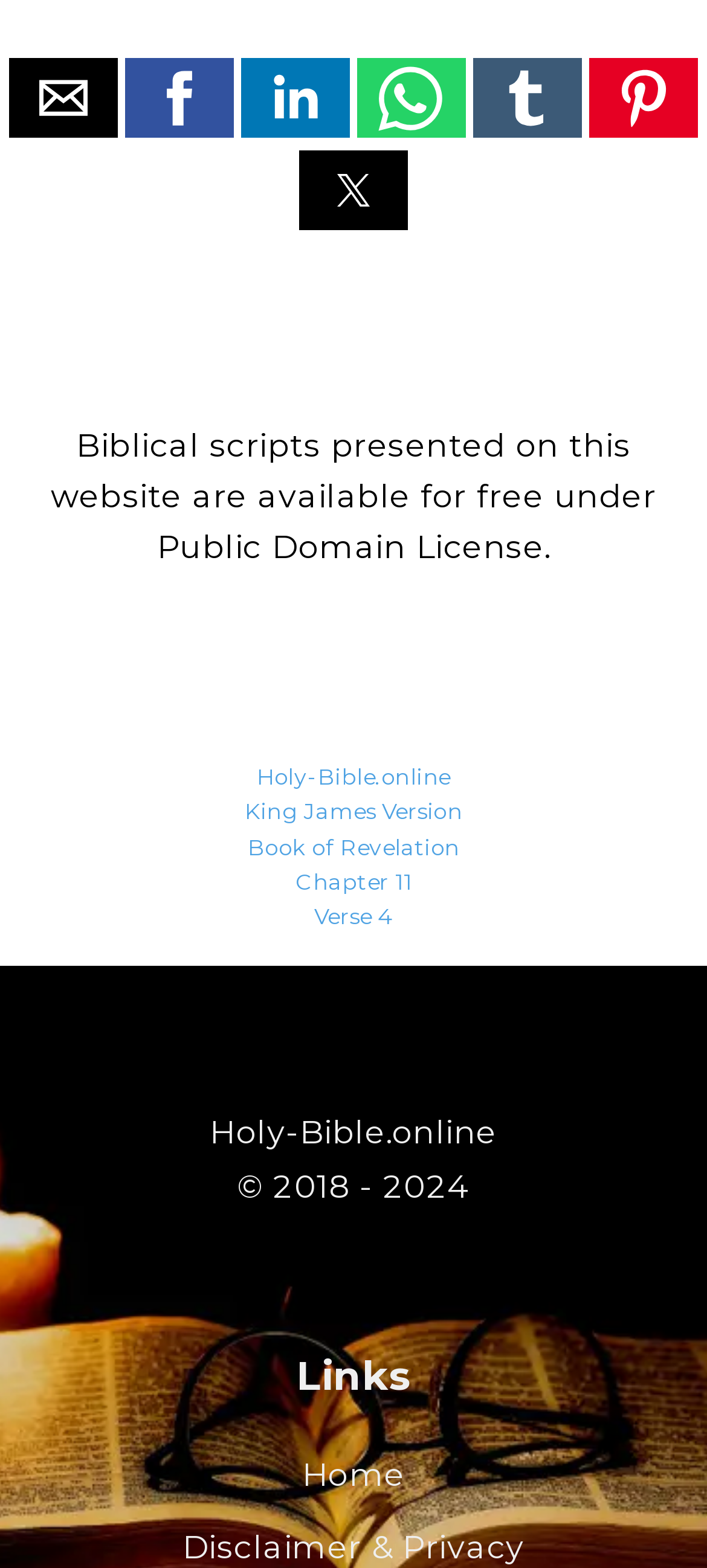Identify the bounding box coordinates of the section that should be clicked to achieve the task described: "Go to Home".

[0.427, 0.928, 0.573, 0.953]